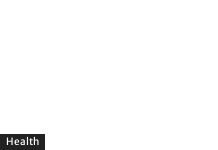What is the topic of discussion in the article?
Provide an in-depth and detailed answer to the question.

The article is focused on the health implications of tap water consumption, which implies that the topic of discussion is the safety and quality of tap water for human consumption.